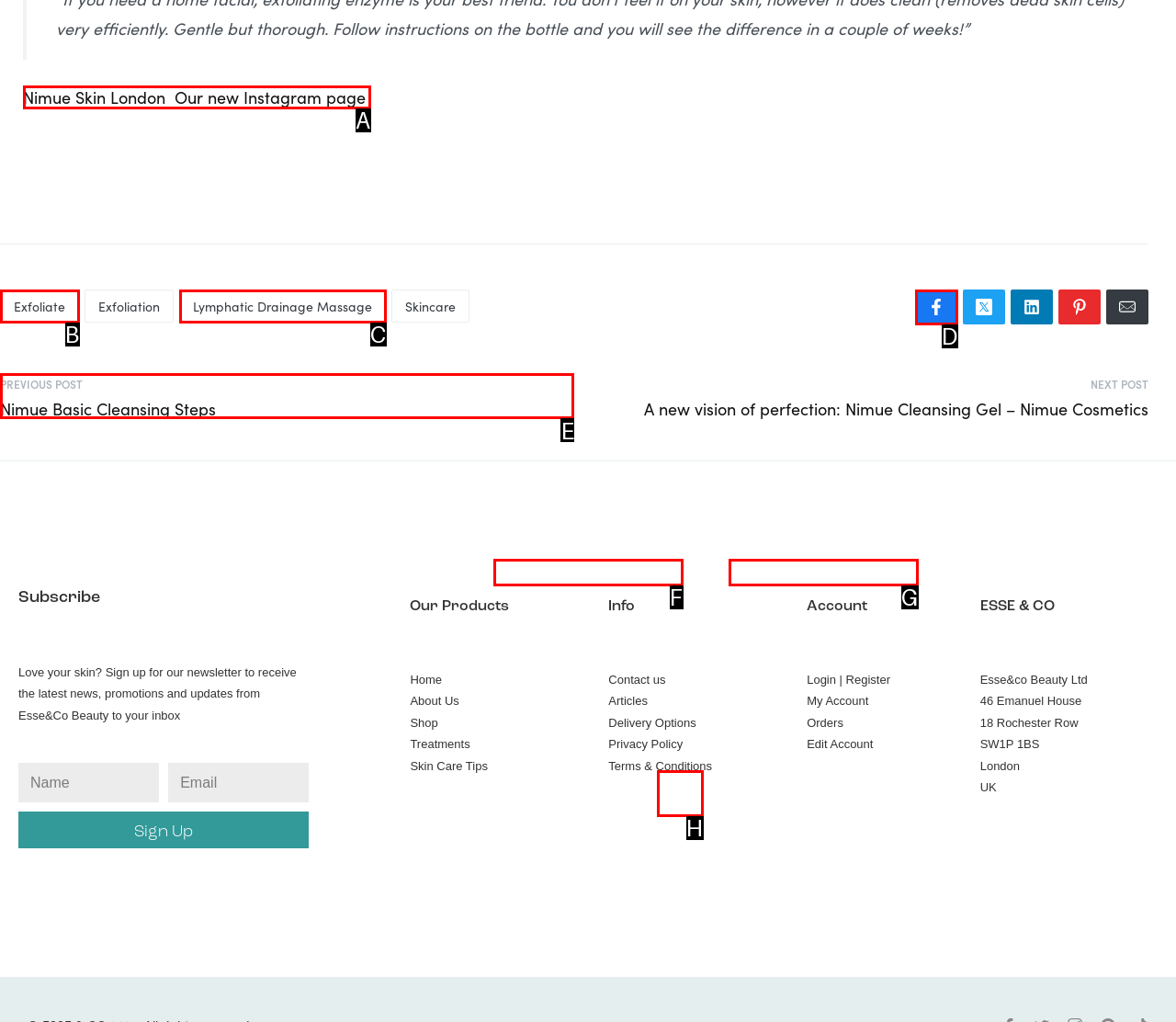Pick the HTML element that should be clicked to execute the task: View previous post
Respond with the letter corresponding to the correct choice.

E